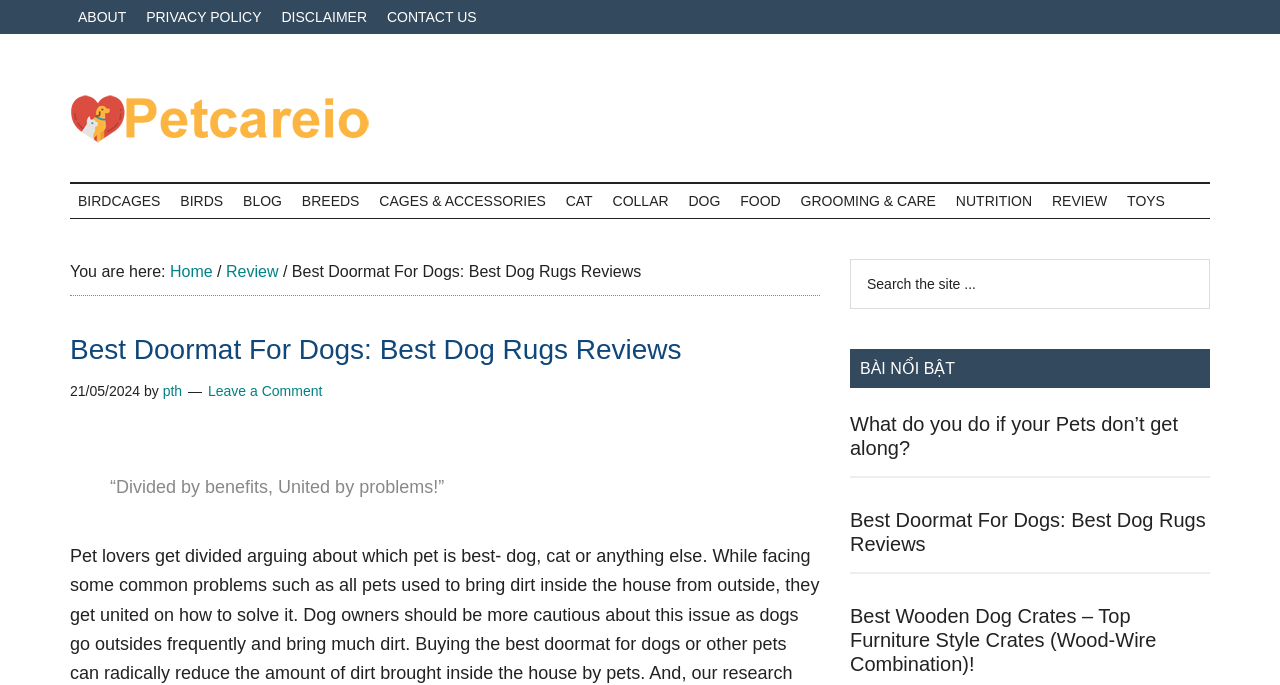What is the category of the link 'BIRDCAGES'?
Based on the visual, give a brief answer using one word or a short phrase.

Birds